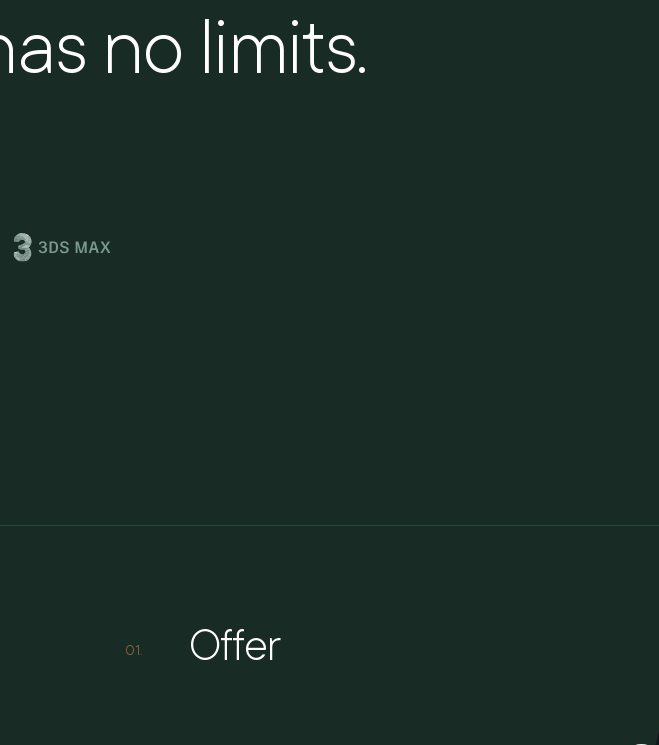What is the tone set by the bold statement?
Please give a detailed answer to the question using the information shown in the image.

The bold statement 'Your imagination has no limits. Neither do we.' emphasizes the limitless potential of design and creativity, setting an inspiring tone for the viewer.